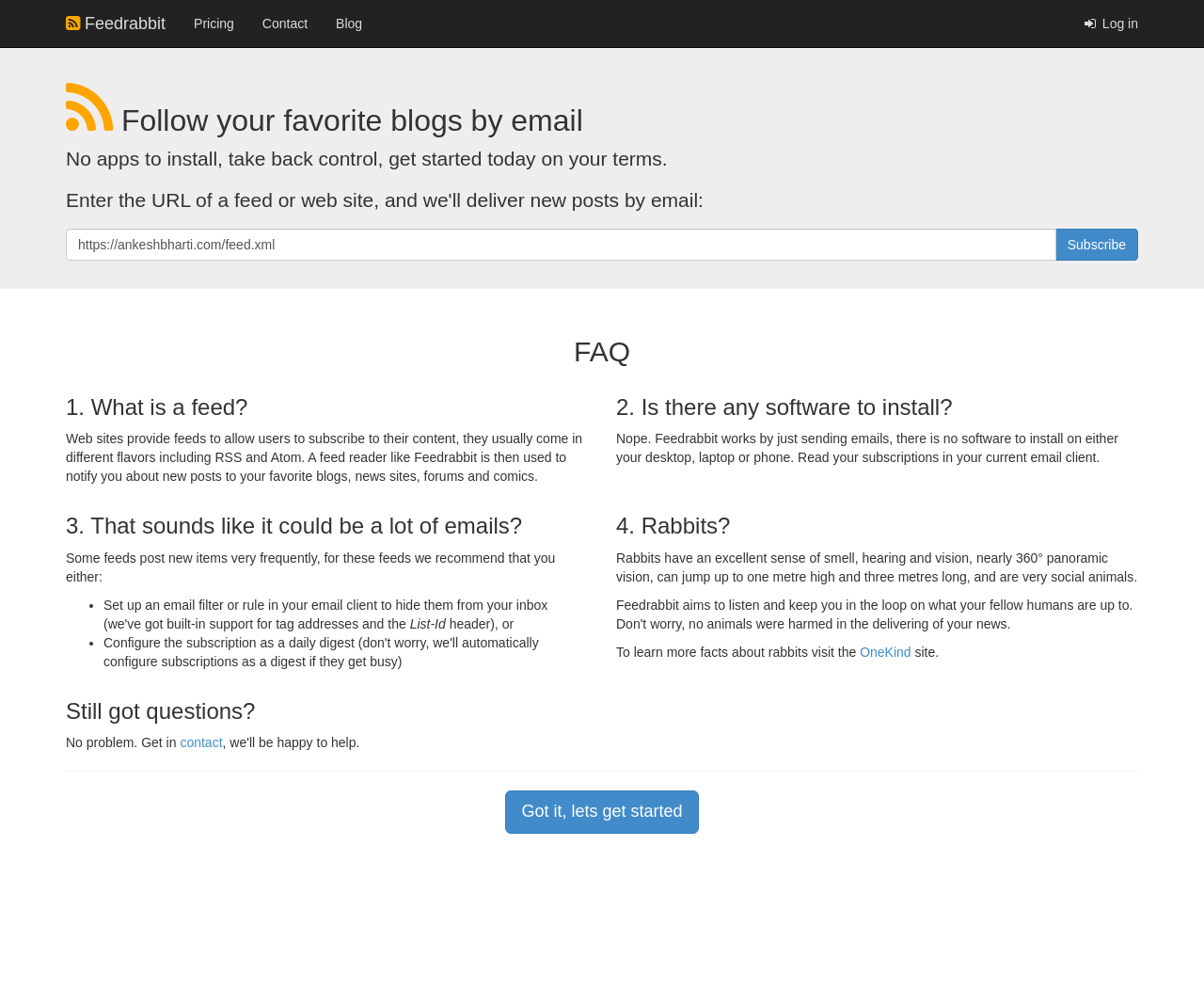Please locate the clickable area by providing the bounding box coordinates to follow this instruction: "Click the 'Subscribe' button".

[0.876, 0.227, 0.945, 0.259]